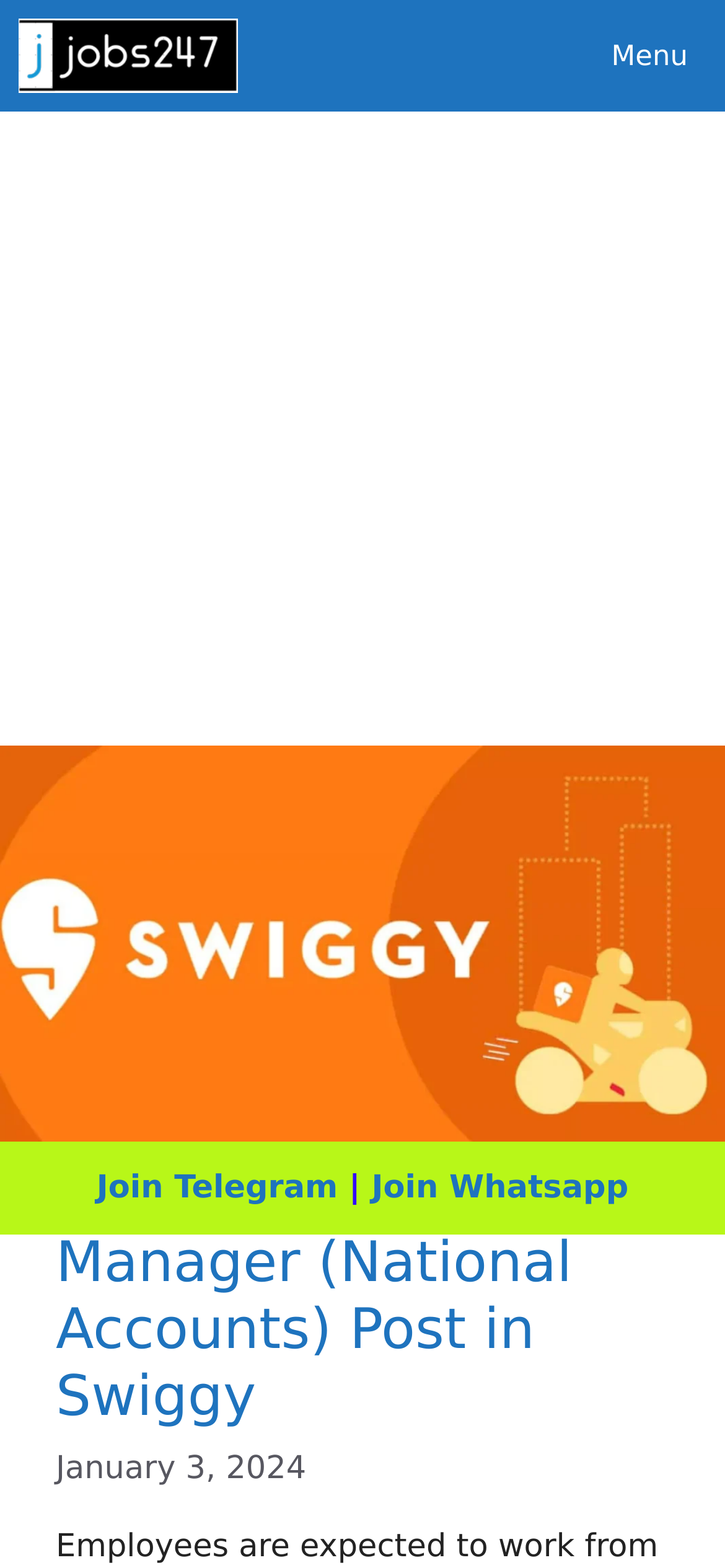What are the two options to join the community?
Provide a short answer using one word or a brief phrase based on the image.

Telegram and Whatsapp